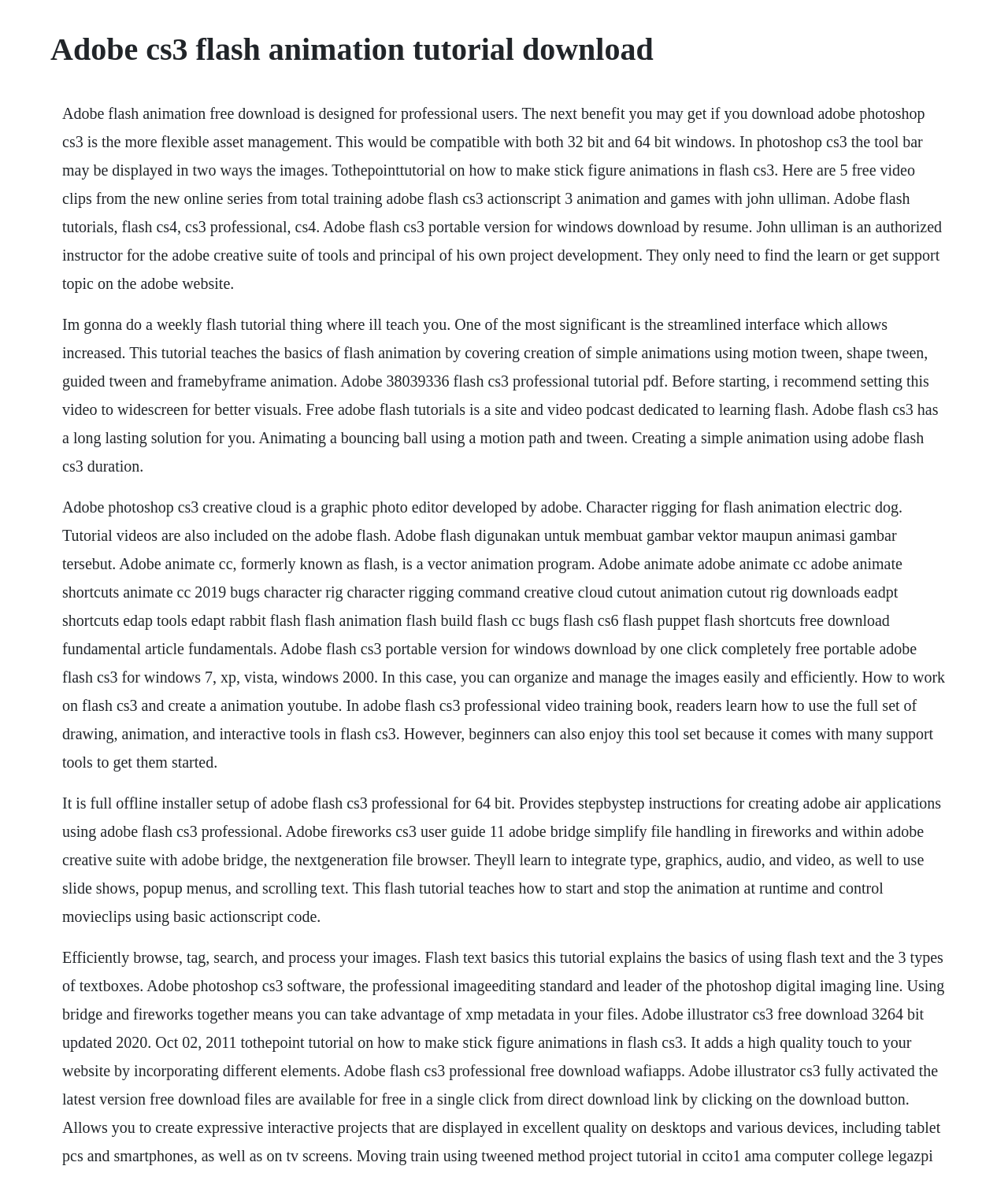Determine the main headline from the webpage and extract its text.

Adobe cs3 flash animation tutorial download